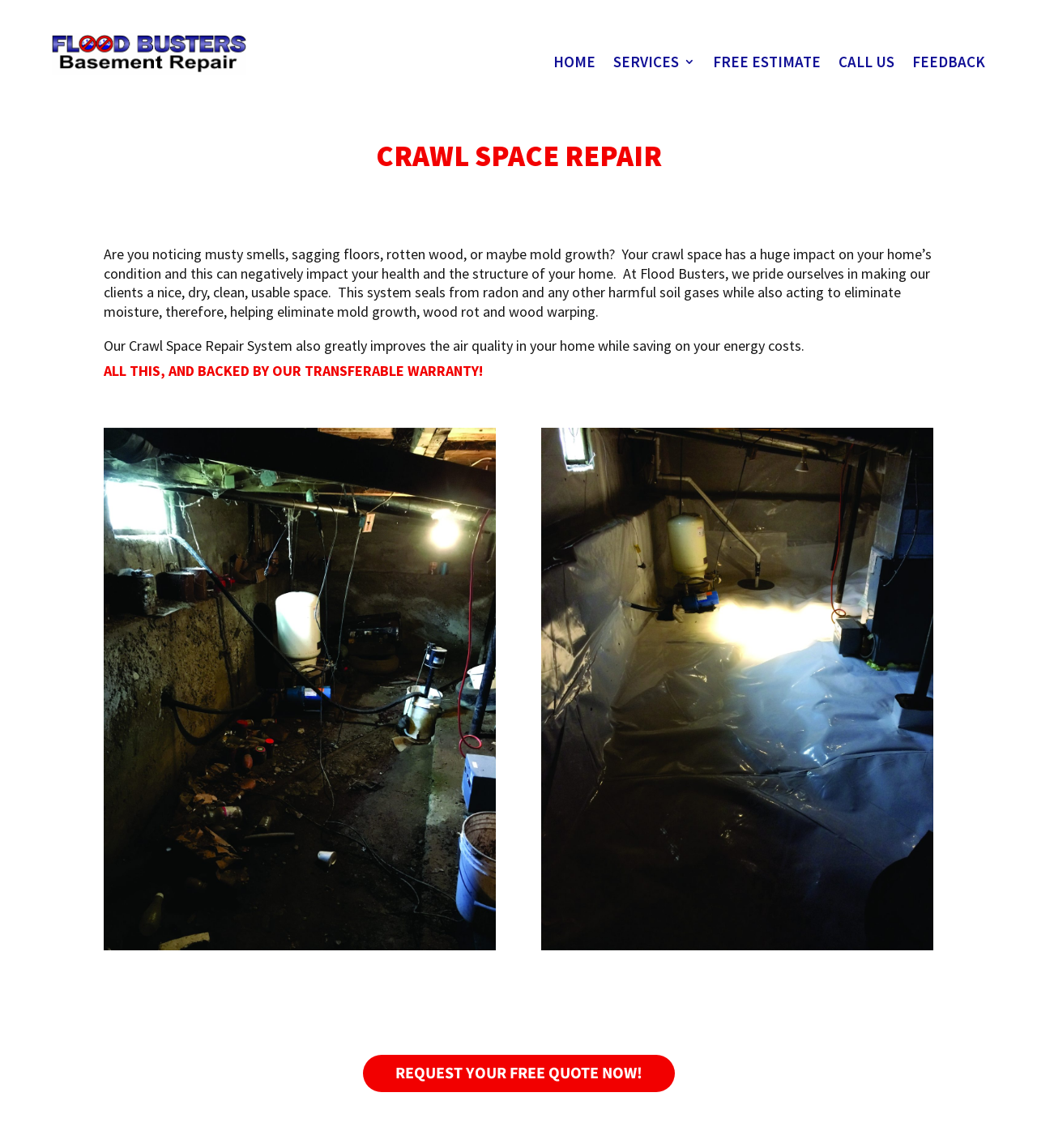Find the bounding box coordinates for the element described here: "Call us".

[0.809, 0.048, 0.862, 0.064]